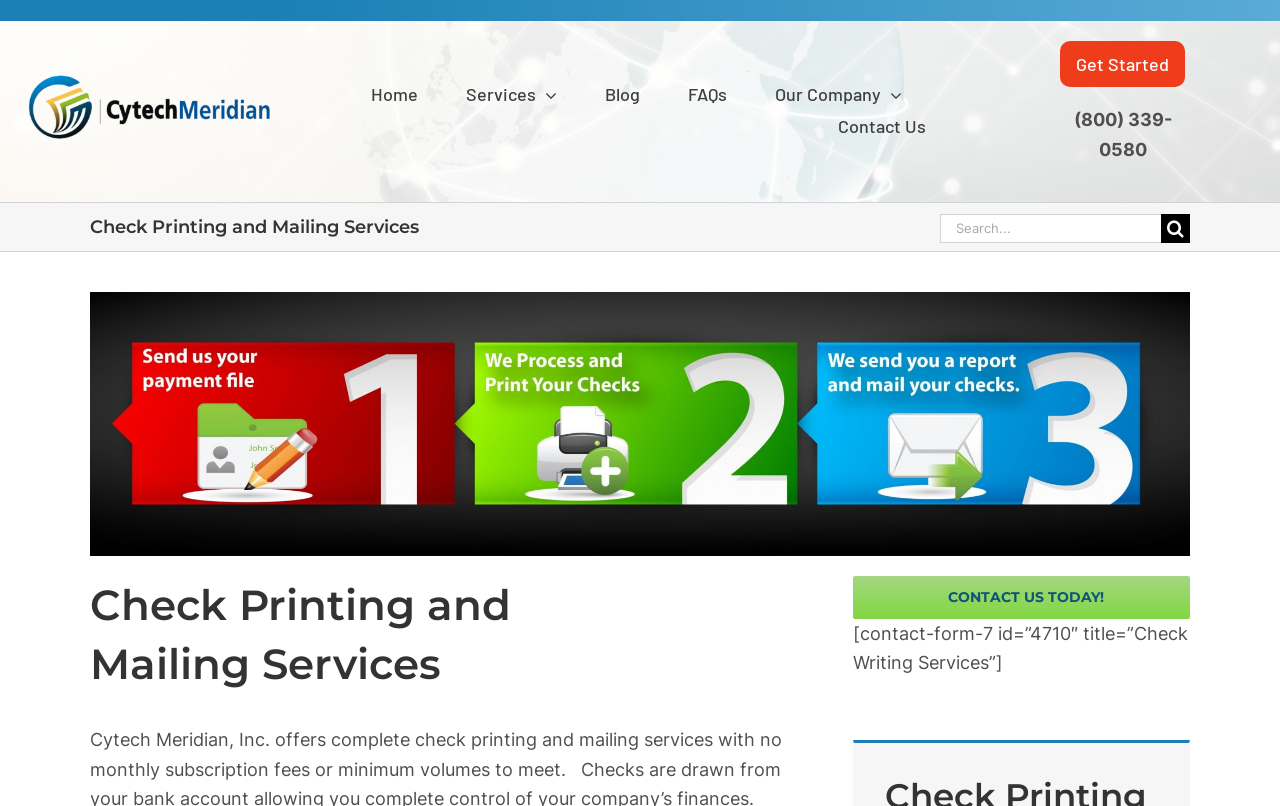Find the bounding box coordinates of the element's region that should be clicked in order to follow the given instruction: "Click on the 'Get Started' link". The coordinates should consist of four float numbers between 0 and 1, i.e., [left, top, right, bottom].

[0.828, 0.051, 0.926, 0.108]